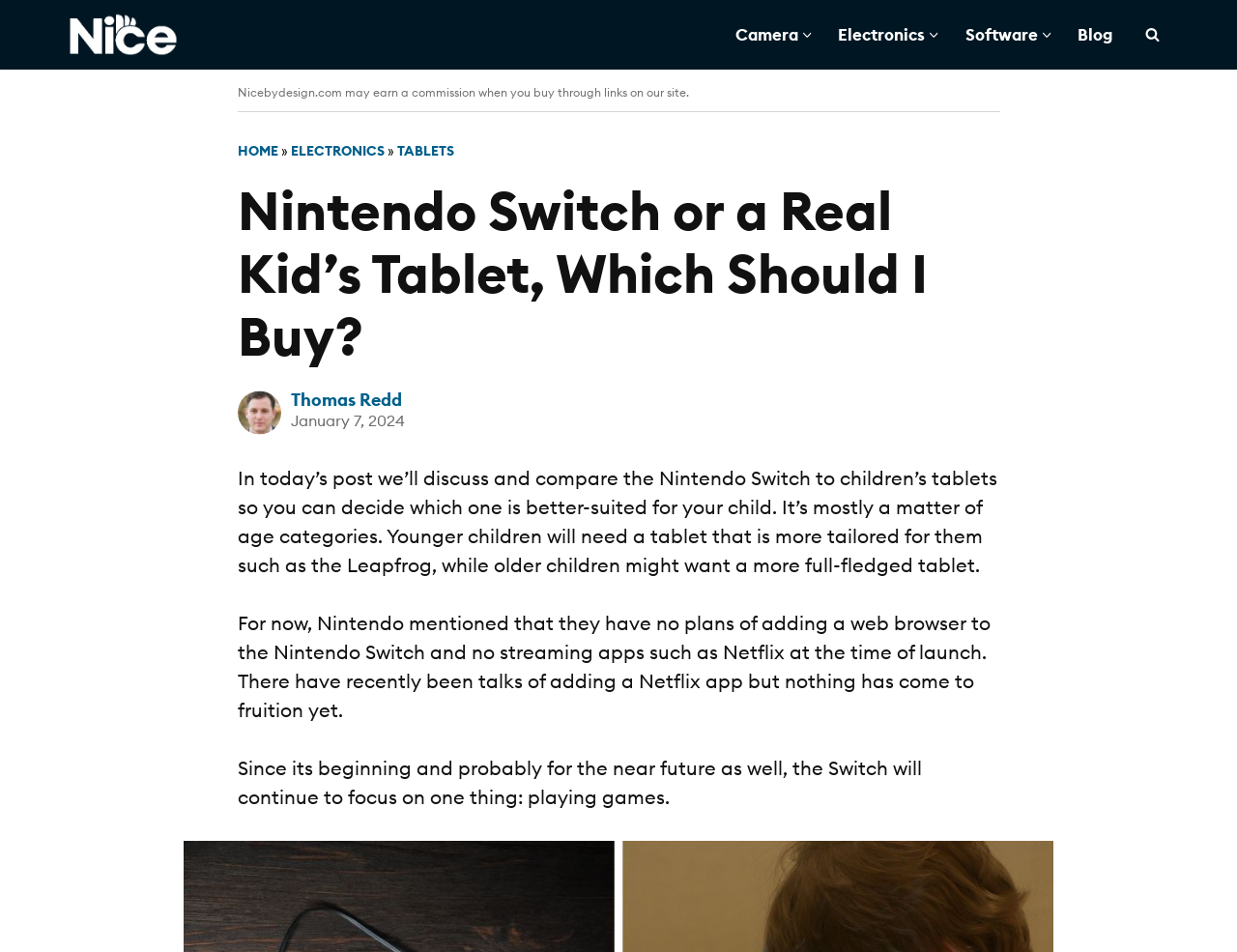Kindly determine the bounding box coordinates for the clickable area to achieve the given instruction: "Click on the 'HOME' link".

[0.192, 0.149, 0.225, 0.167]